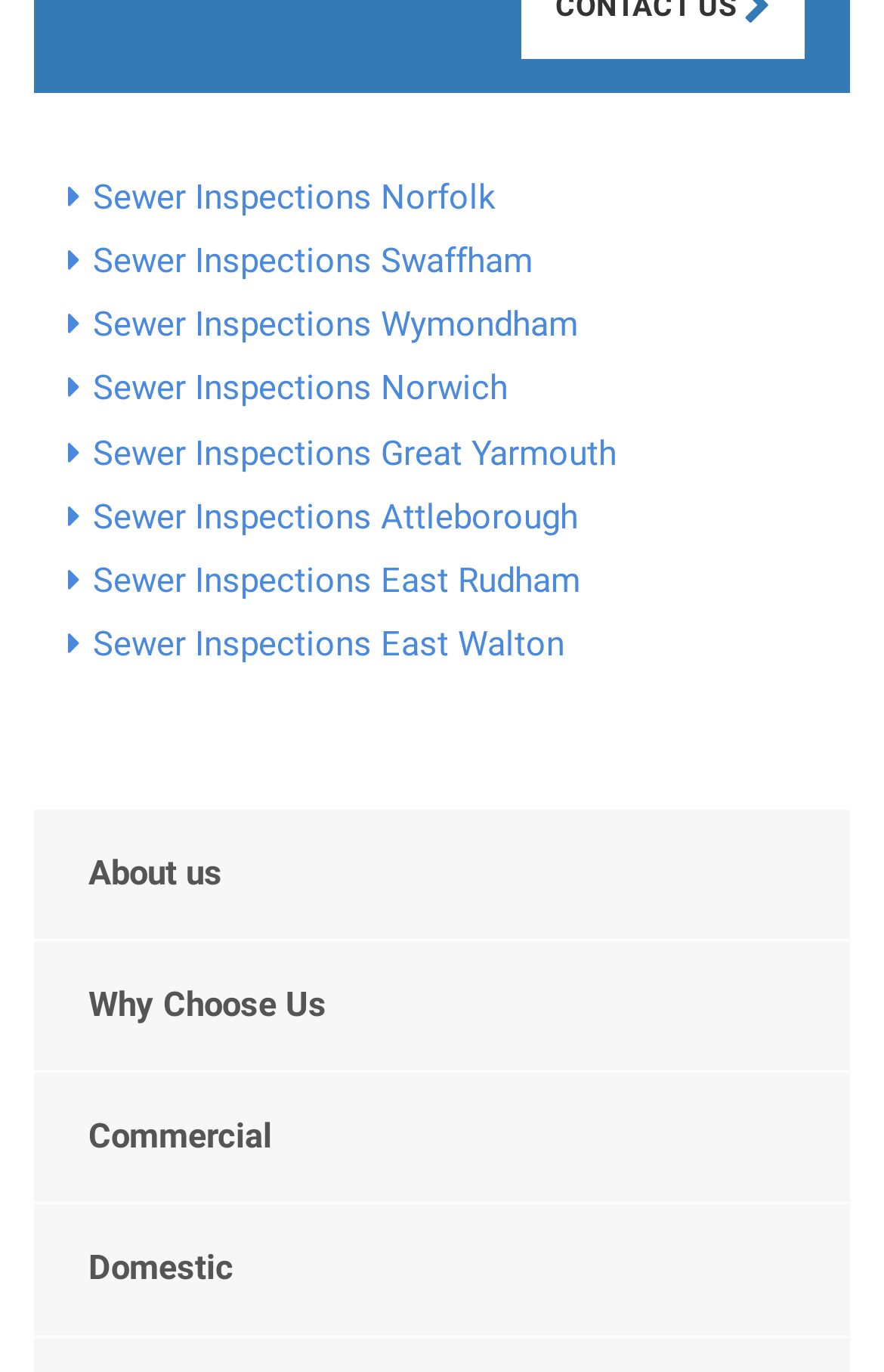Could you provide the bounding box coordinates for the portion of the screen to click to complete this instruction: "Learn about the company"?

[0.038, 0.589, 0.962, 0.684]